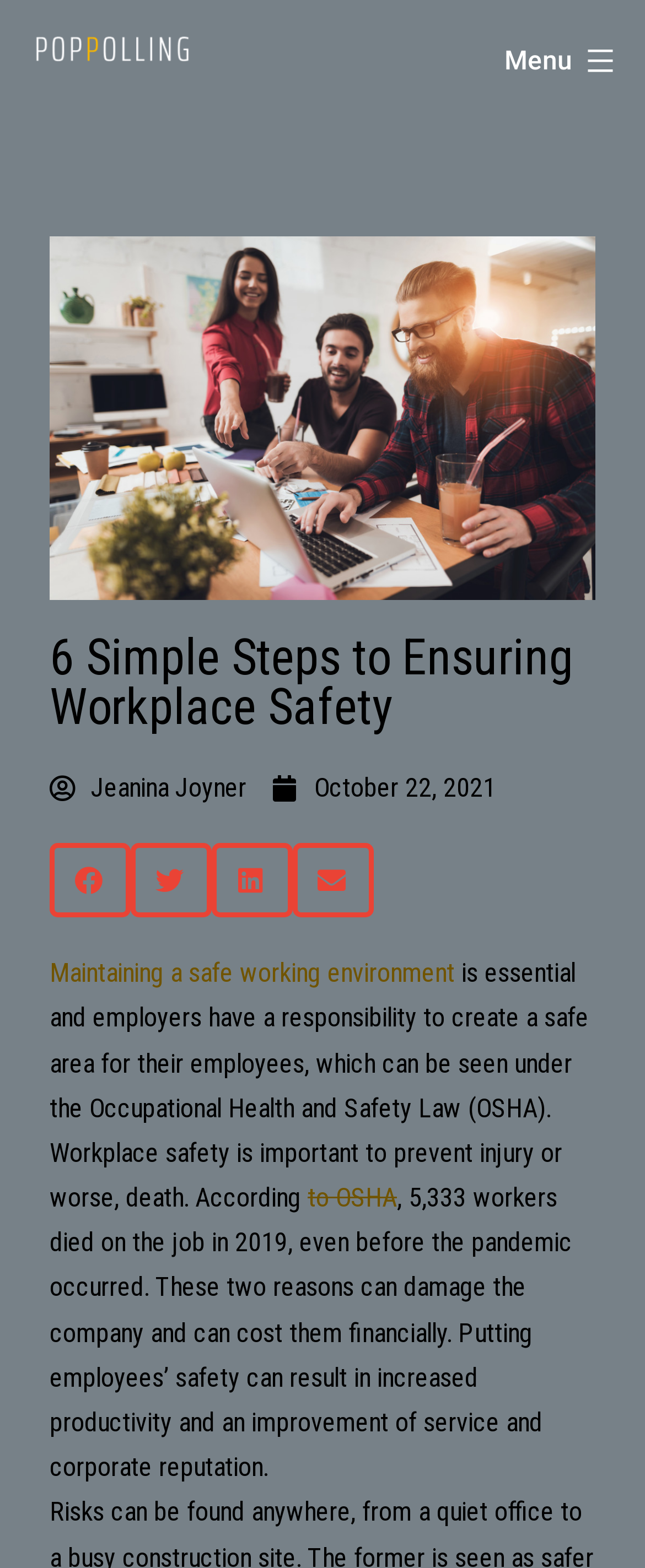Determine the bounding box coordinates of the element's region needed to click to follow the instruction: "Share on facebook". Provide these coordinates as four float numbers between 0 and 1, formatted as [left, top, right, bottom].

[0.077, 0.538, 0.203, 0.585]